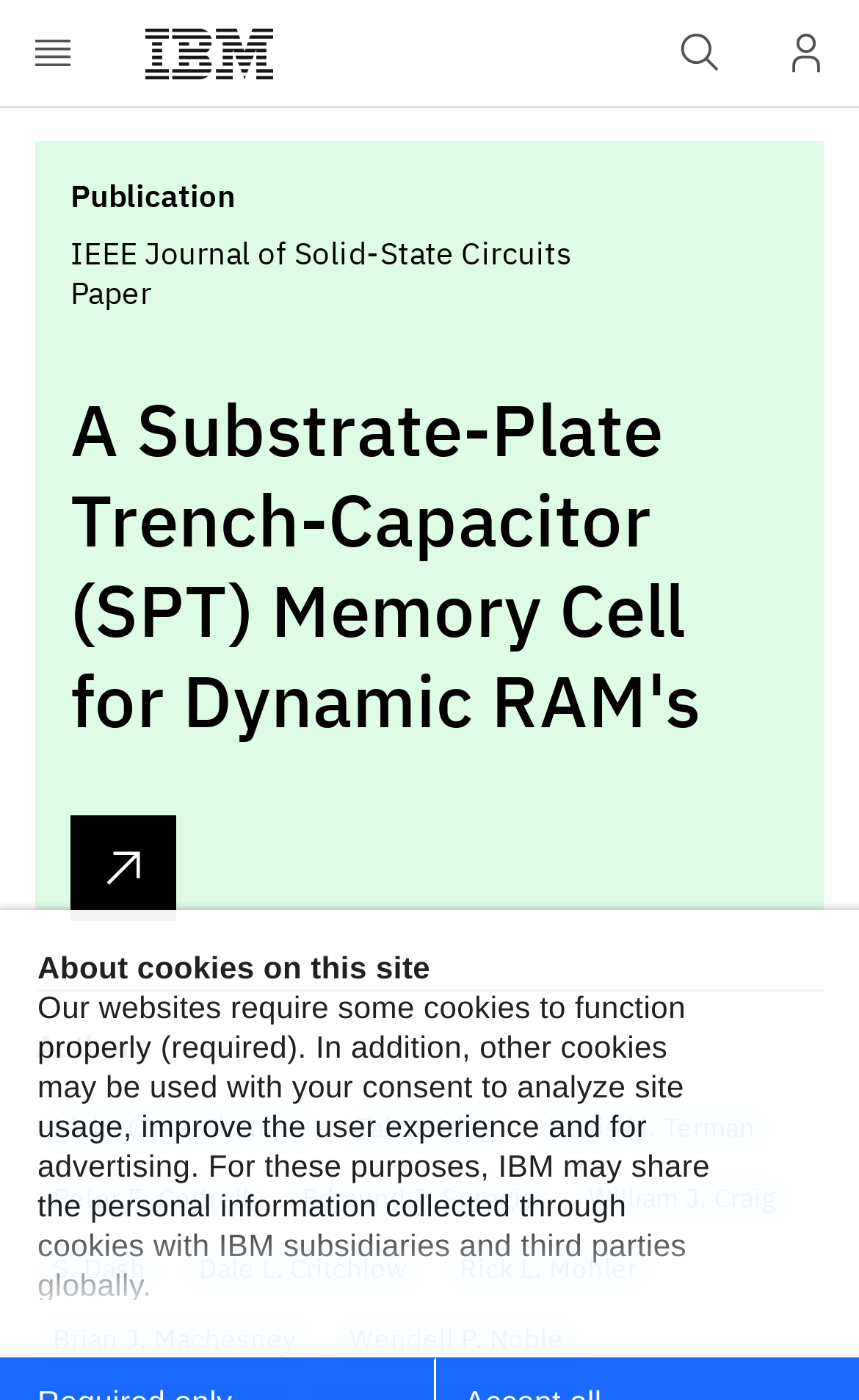Determine the bounding box coordinates of the element that should be clicked to execute the following command: "View Nicky Chau-Chun Lu's profile".

[0.041, 0.787, 0.374, 0.825]